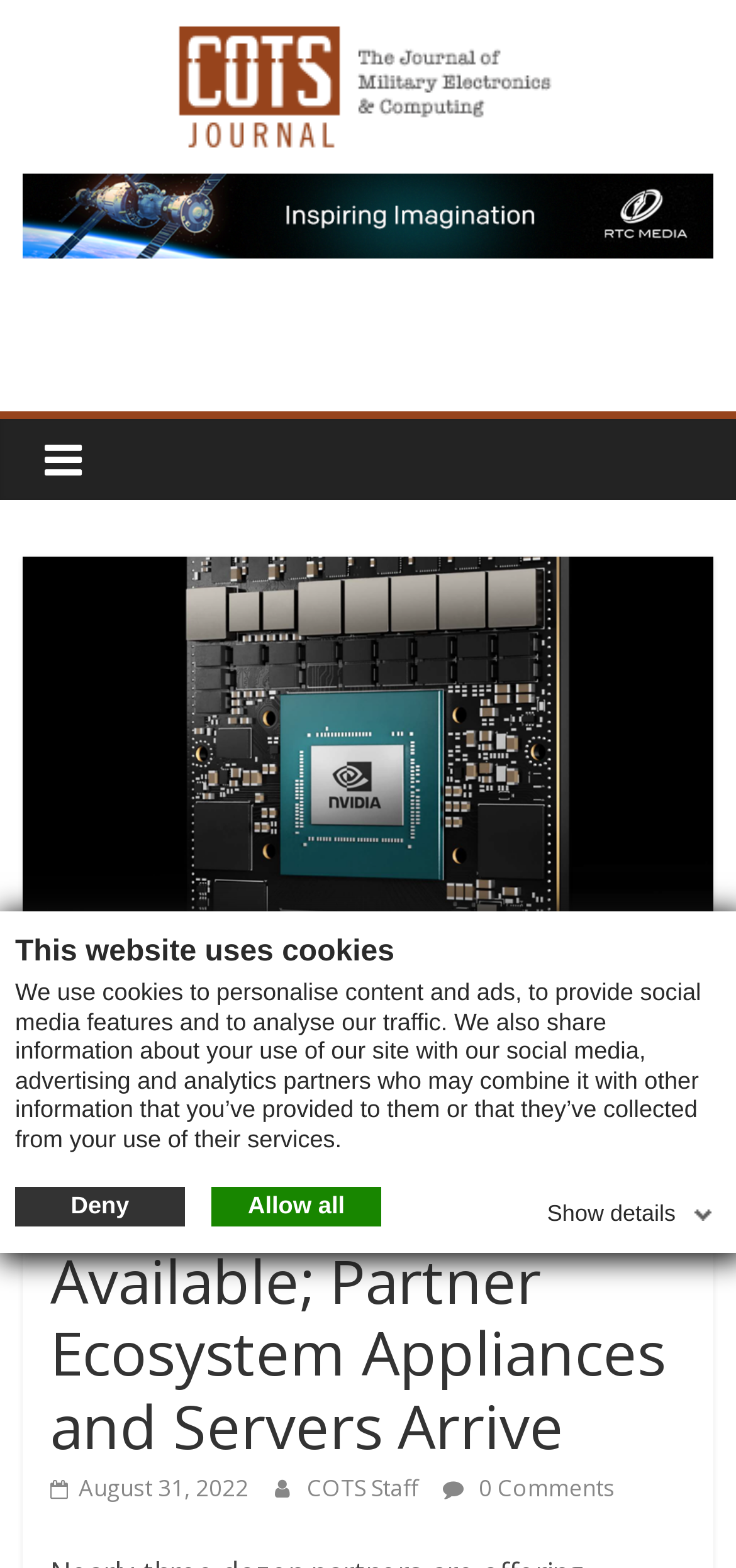Identify the bounding box coordinates for the UI element described by the following text: "August 31, 2022". Provide the coordinates as four float numbers between 0 and 1, in the format [left, top, right, bottom].

[0.068, 0.939, 0.338, 0.959]